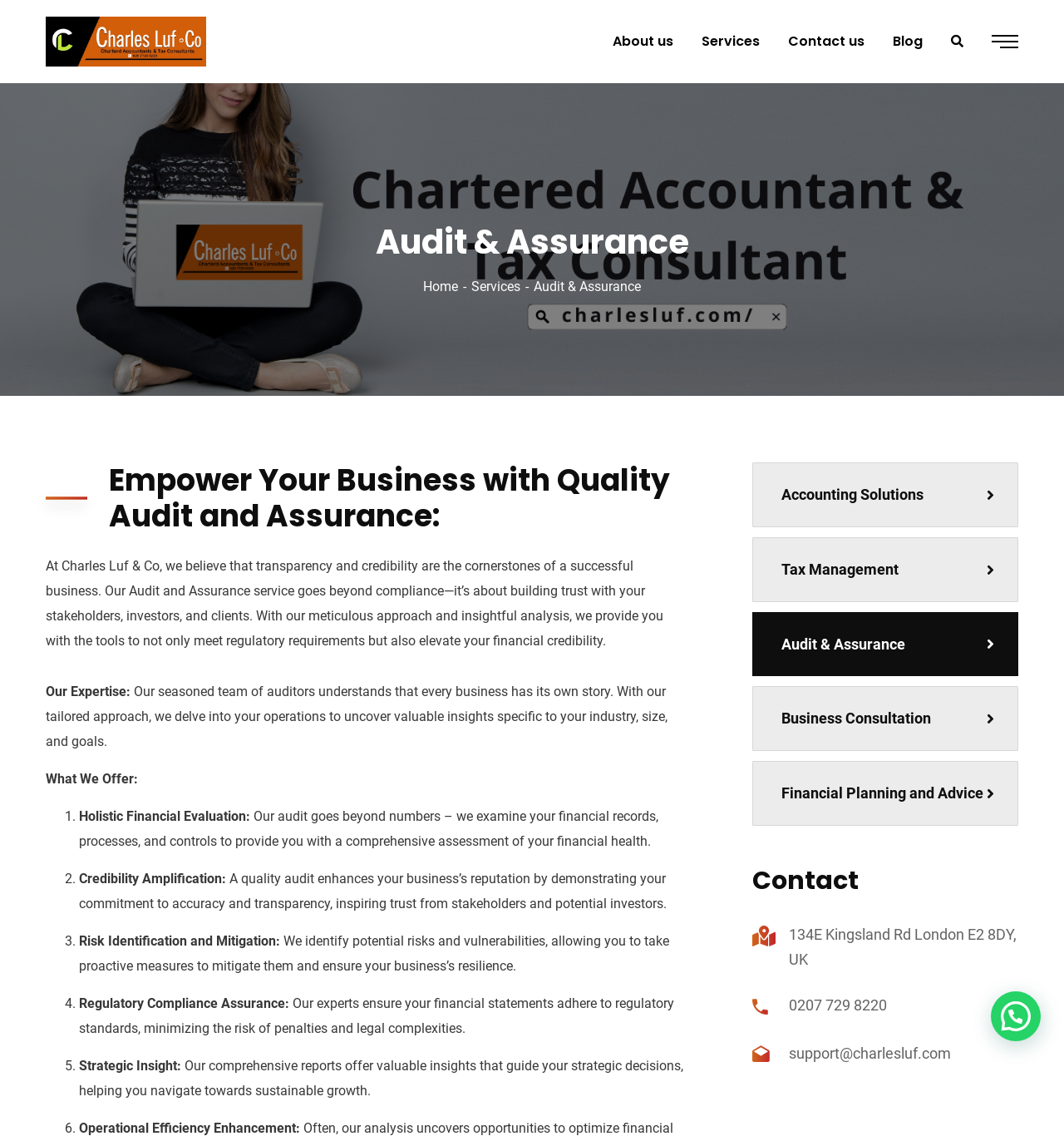Please identify the bounding box coordinates of the element's region that needs to be clicked to fulfill the following instruction: "Enter keywords in the search box". The bounding box coordinates should consist of four float numbers between 0 and 1, i.e., [left, top, right, bottom].

[0.5, 0.445, 0.547, 0.488]